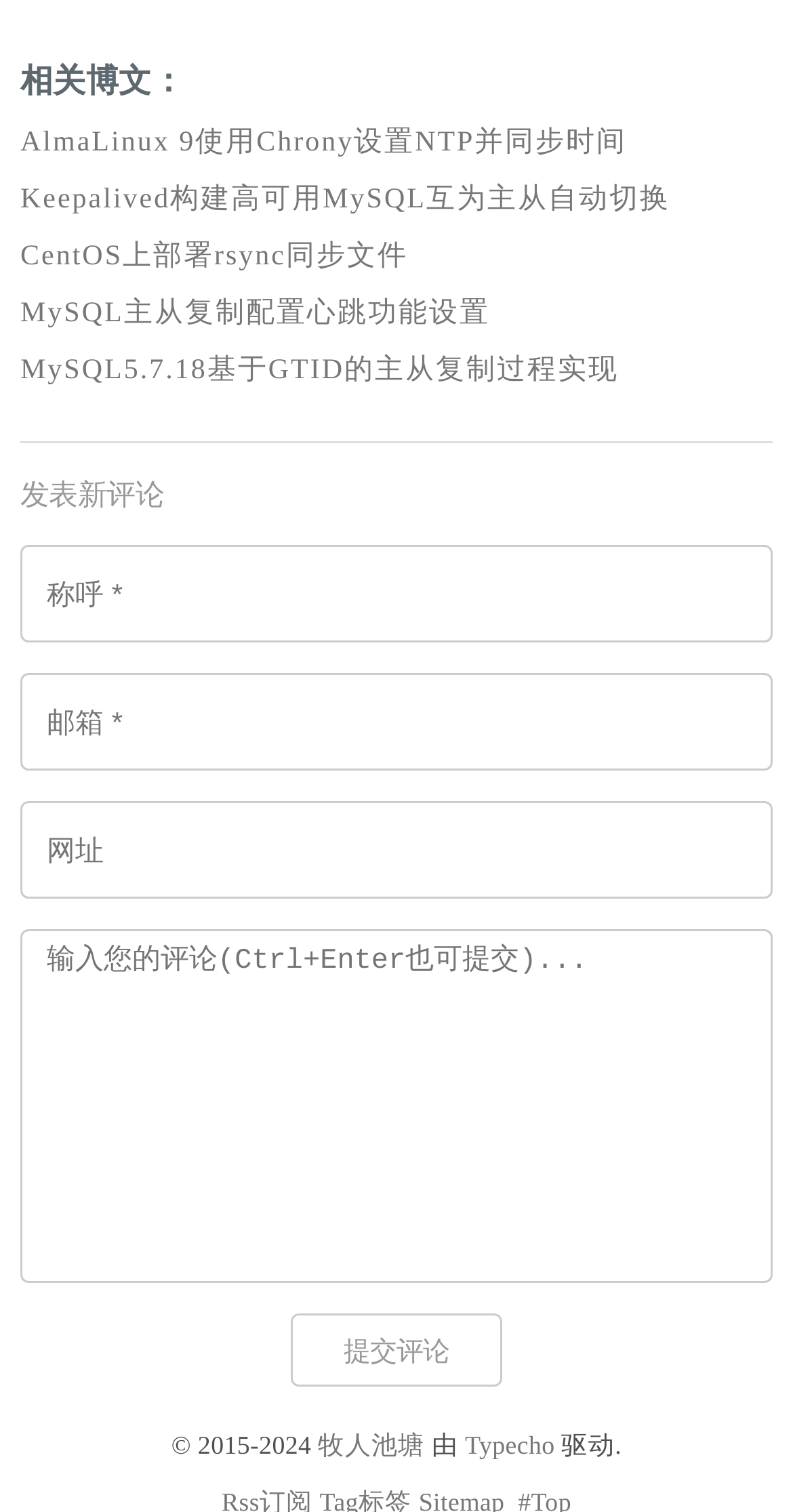Answer the following inquiry with a single word or phrase:
What is the label of the first textbox?

称呼